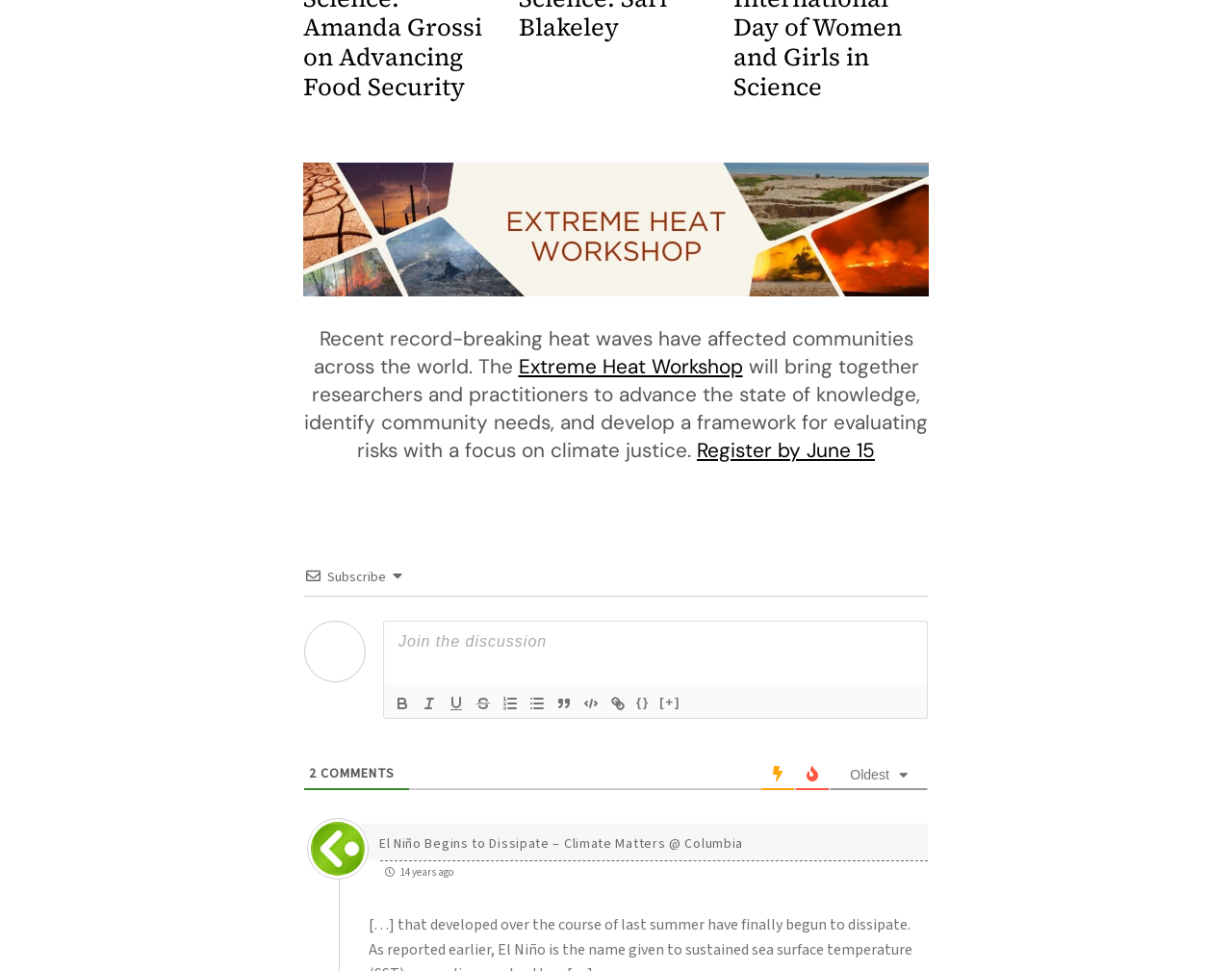Highlight the bounding box coordinates of the region I should click on to meet the following instruction: "Click the 'Bold' button".

[0.316, 0.713, 0.338, 0.736]